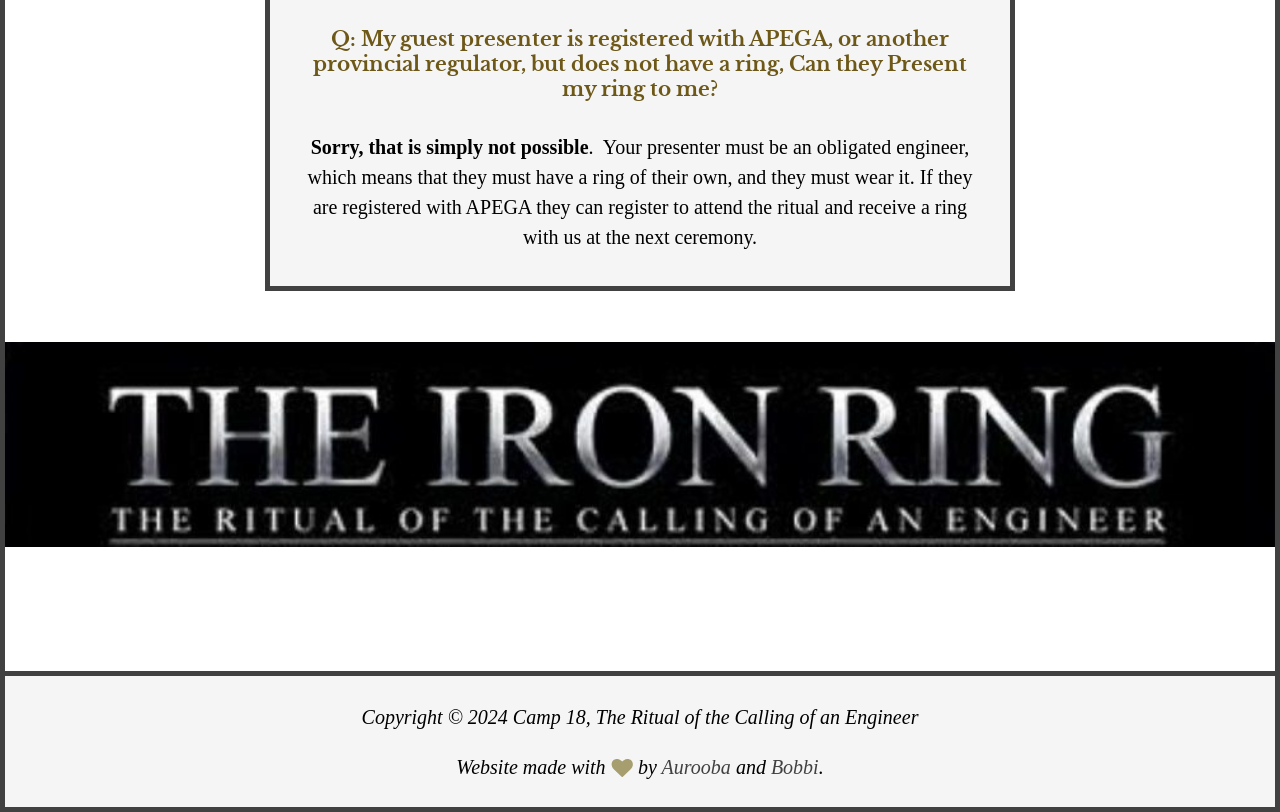Who are the developers of the website?
Provide a detailed answer to the question using information from the image.

The developers of the website are credited at the bottom of the webpage, with the text 'Website made with' followed by links to 'Aurooba' and 'Bobbi'.